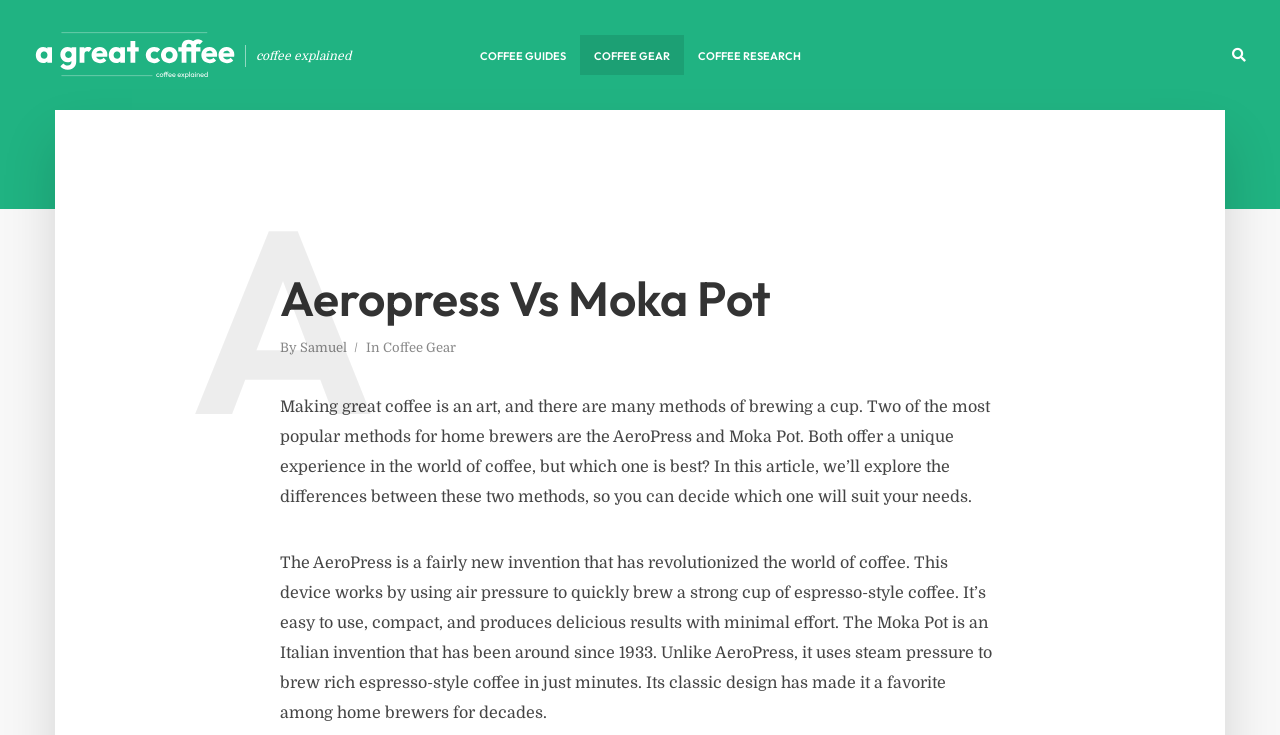When was the Moka Pot invented?
From the image, respond using a single word or phrase.

1933